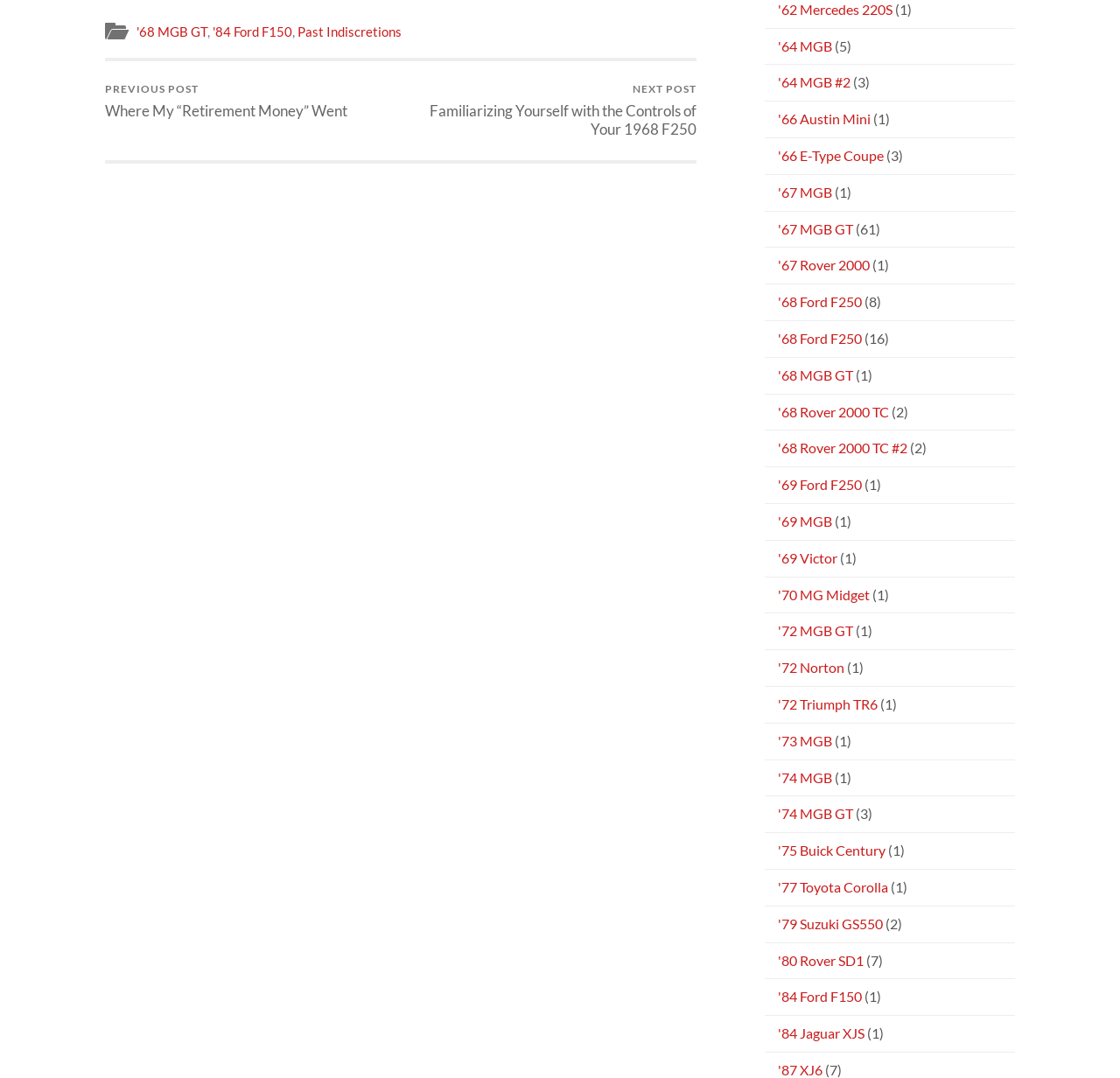What is the car model with the highest number of occurrences?
Answer the question with just one word or phrase using the image.

'67 MGB GT